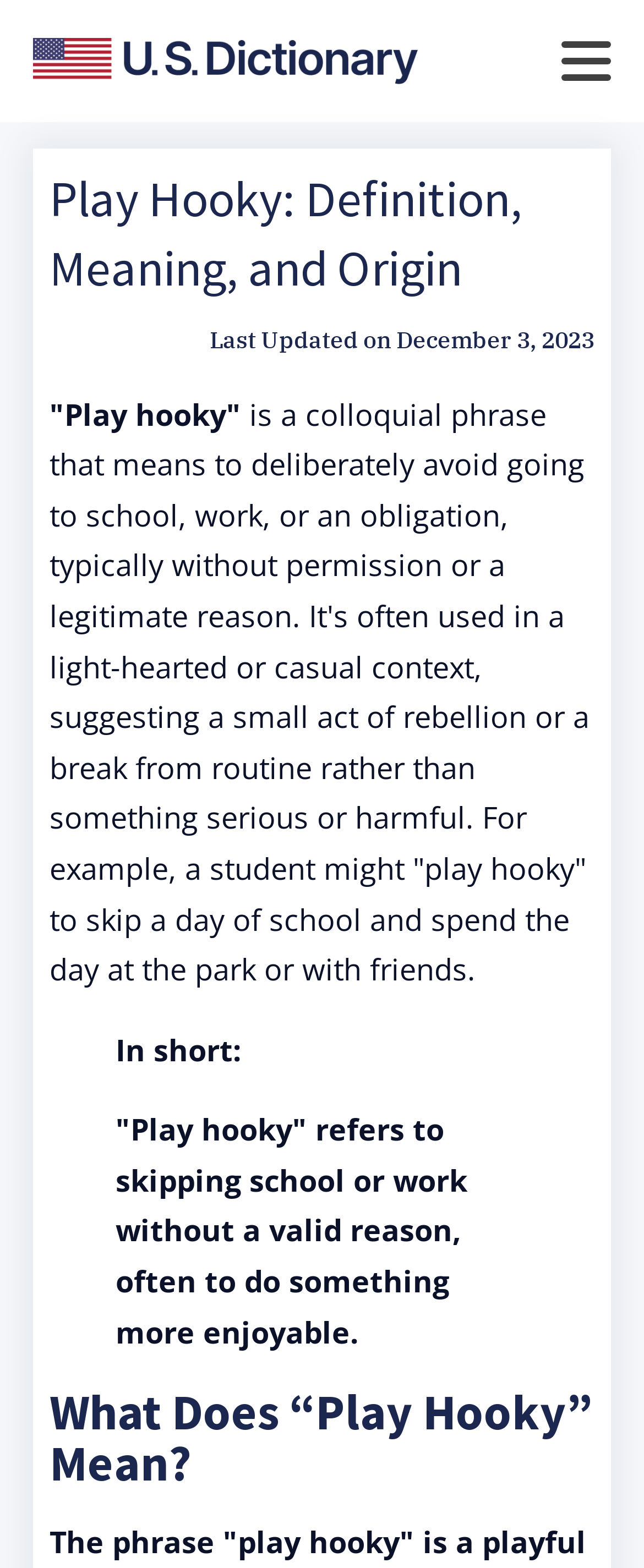What is the purpose of the phrase 'play hooky'?
Examine the screenshot and reply with a single word or phrase.

To take a break from routine